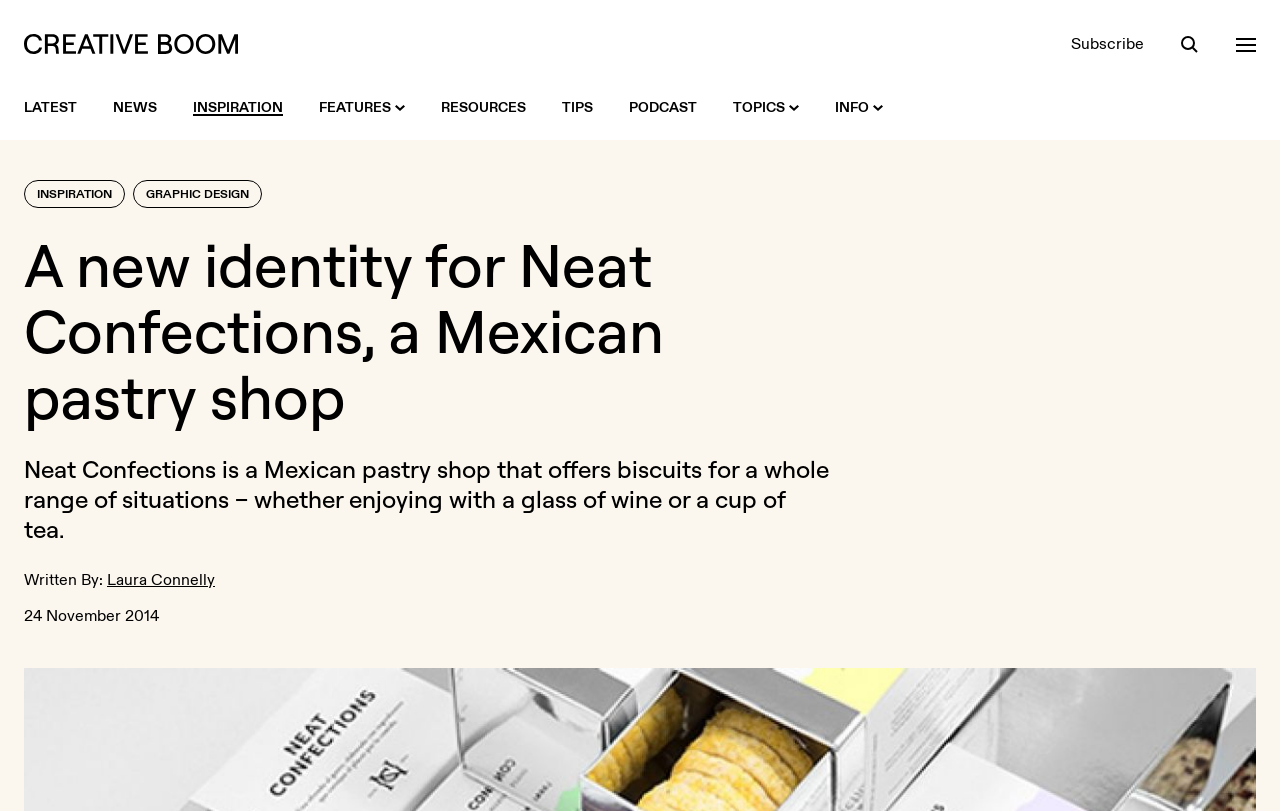Please identify the bounding box coordinates of the region to click in order to complete the given instruction: "Check the resources". The coordinates should be four float numbers between 0 and 1, i.e., [left, top, right, bottom].

[0.345, 0.094, 0.411, 0.173]